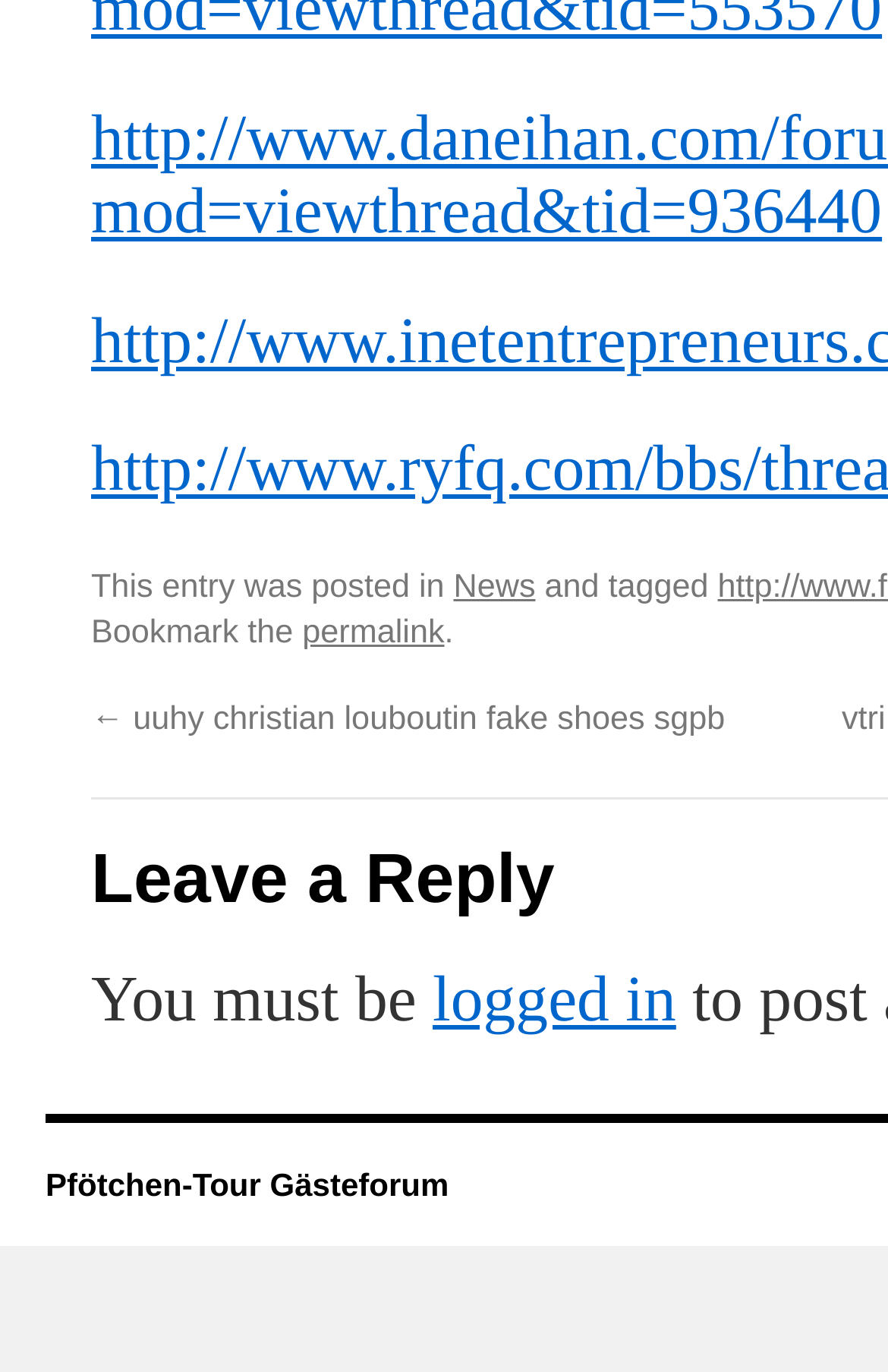Find the bounding box coordinates of the UI element according to this description: "permalink".

[0.34, 0.511, 0.5, 0.538]